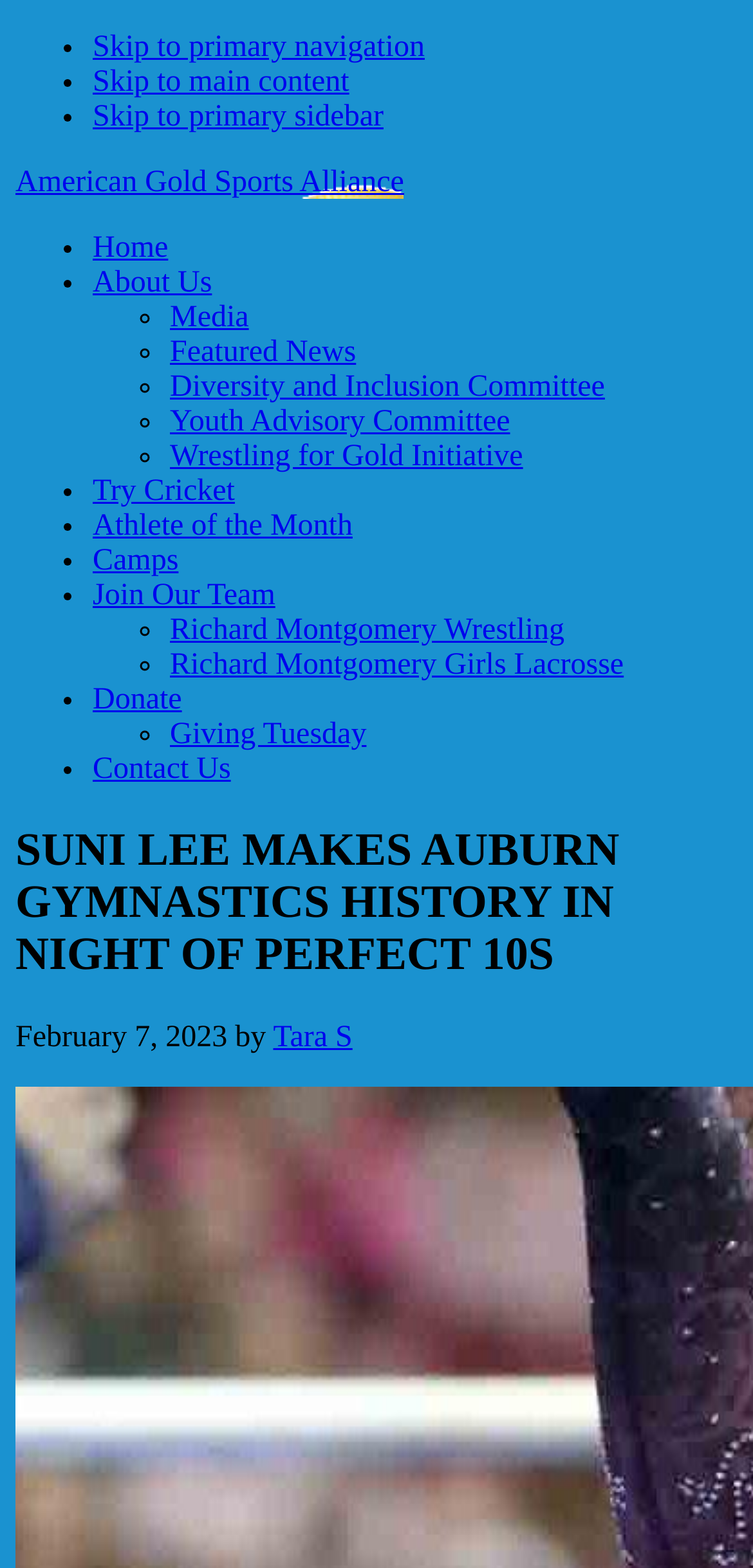Explain in detail what is displayed on the webpage.

The webpage is about Suni Lee making Auburn gymnastics history in a night of perfect 10s. At the top left corner, there is a navigation menu with links to "Home", "About Us", "Media", "Featured News", and other sections. Below the navigation menu, there is a main heading that reads "SUNI LEE MAKES AUBURN GYMNASTICS HISTORY IN NIGHT OF PERFECT 10S". 

To the right of the main heading, there is a timestamp indicating that the article was published on February 7, 2023. The author of the article is Tara S. The main content of the webpage is not explicitly described in the accessibility tree, but based on the meta description, it likely contains an article about Suni Lee's achievement in gymnastics.

On the top right corner, there are three links to "Skip to primary navigation", "Skip to main content", and "Skip to primary sidebar". There is also a link to the "American Gold Sports Alliance" at the top center of the page.